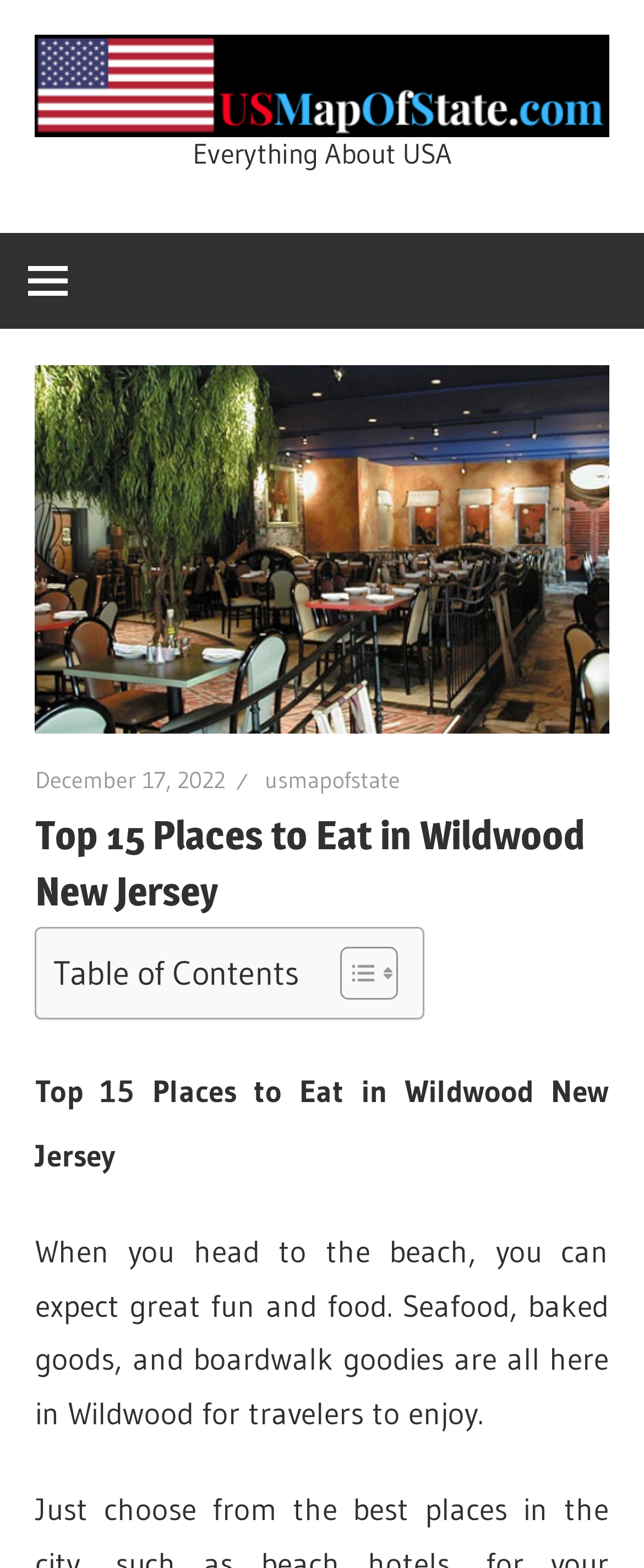Offer a detailed explanation of the webpage layout and contents.

The webpage is about the top 15 places to eat in Wildwood, New Jersey. At the top left corner, there is a US map of state logo, which is an image linked to "US Map Of State". Next to it, there is a text "Everything About USA". 

On the top right corner, there is a button with no text, which controls the primary menu. Below the button, there is a large image with the title "Top 15 Places to Eat in Wildwood New Jersey". 

Under the image, there is a header section with three links: "December 17, 2022", "usmapofstate", and the title "Top 15 Places to Eat in Wildwood New Jersey" again. 

Below the header section, there is a table of contents section with a static text "Table of Contents" and a toggle button. The toggle button has two small images. 

The main content of the webpage starts with a heading "Top 15 Places to Eat in Wildwood New Jersey" and a paragraph of text that describes the food options available in Wildwood, mentioning seafood, baked goods, and boardwalk goodies.